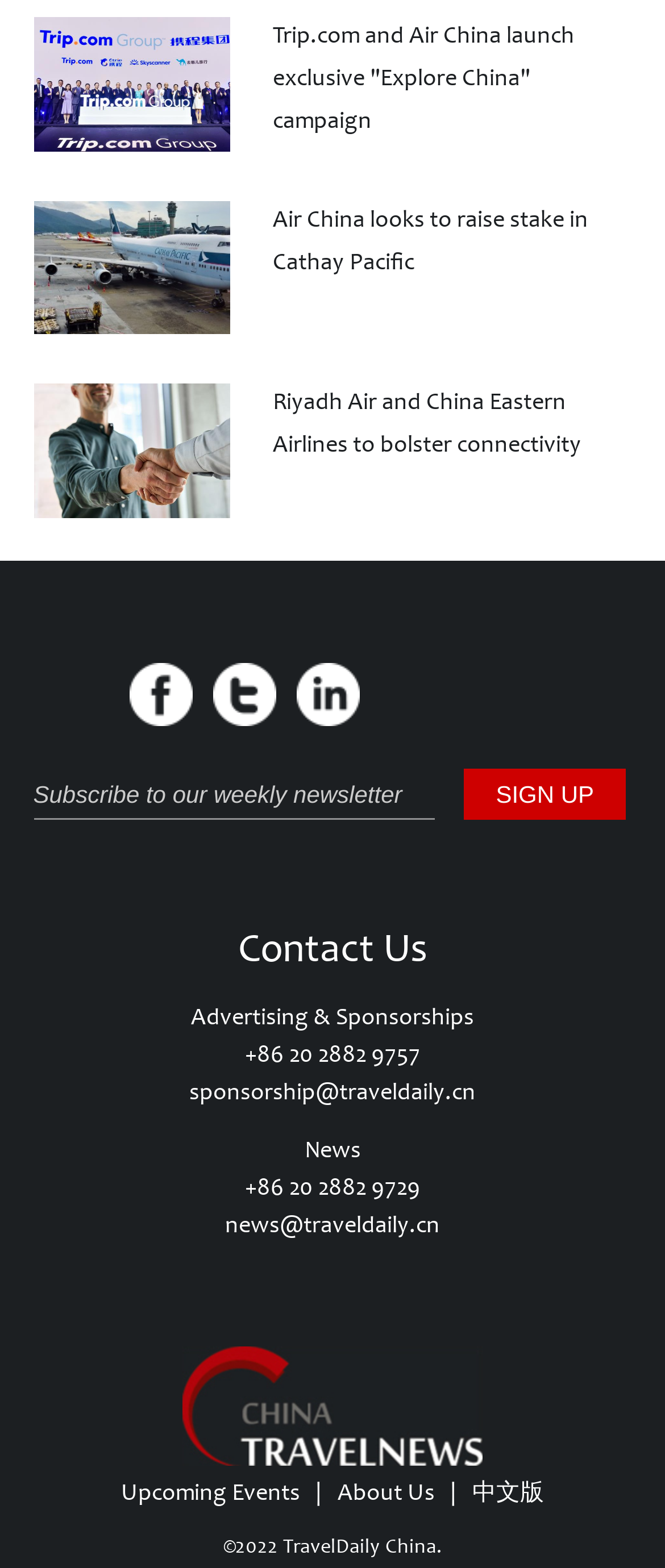Please identify the bounding box coordinates of the region to click in order to complete the given instruction: "Check the news section". The coordinates should be four float numbers between 0 and 1, i.e., [left, top, right, bottom].

[0.458, 0.724, 0.542, 0.742]